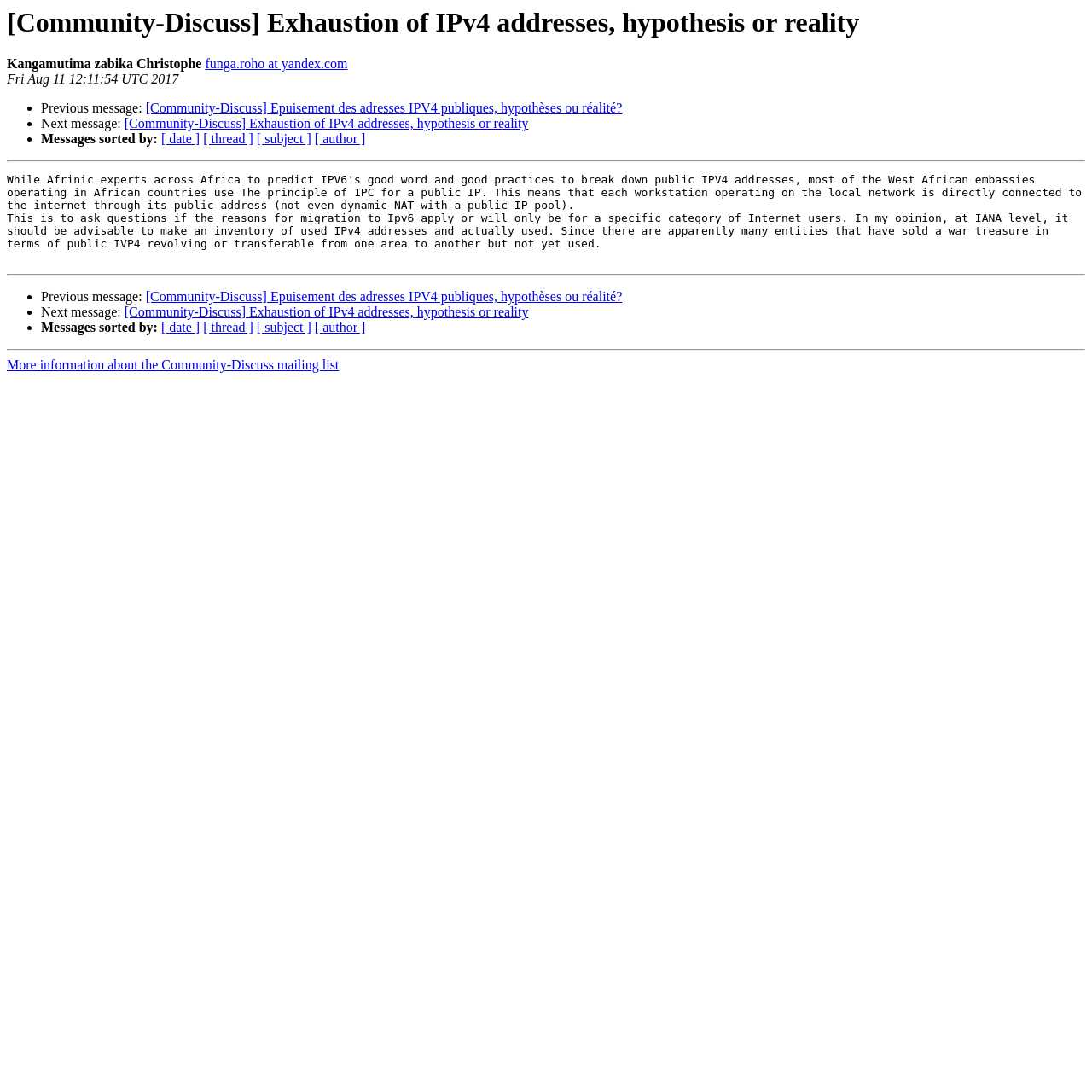Answer the question with a single word or phrase: 
What is the date of the message?

Fri Aug 11 12:11:54 UTC 2017